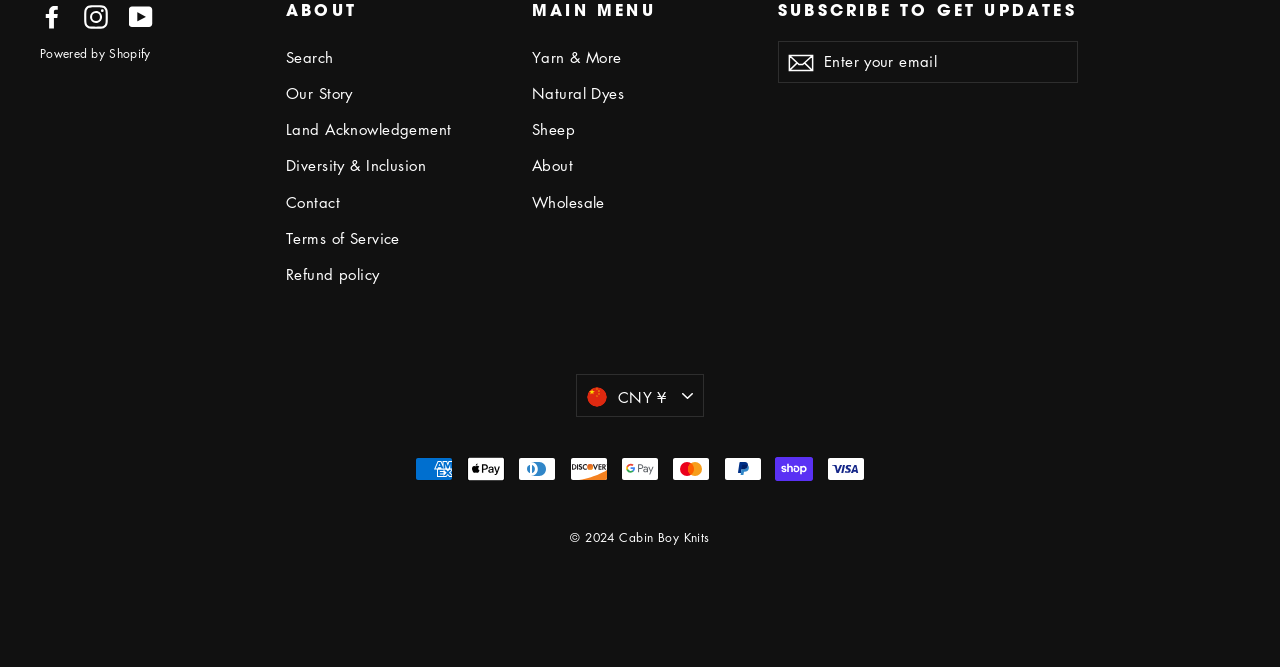Provide the bounding box coordinates for the area that should be clicked to complete the instruction: "Search the website".

[0.223, 0.061, 0.392, 0.109]